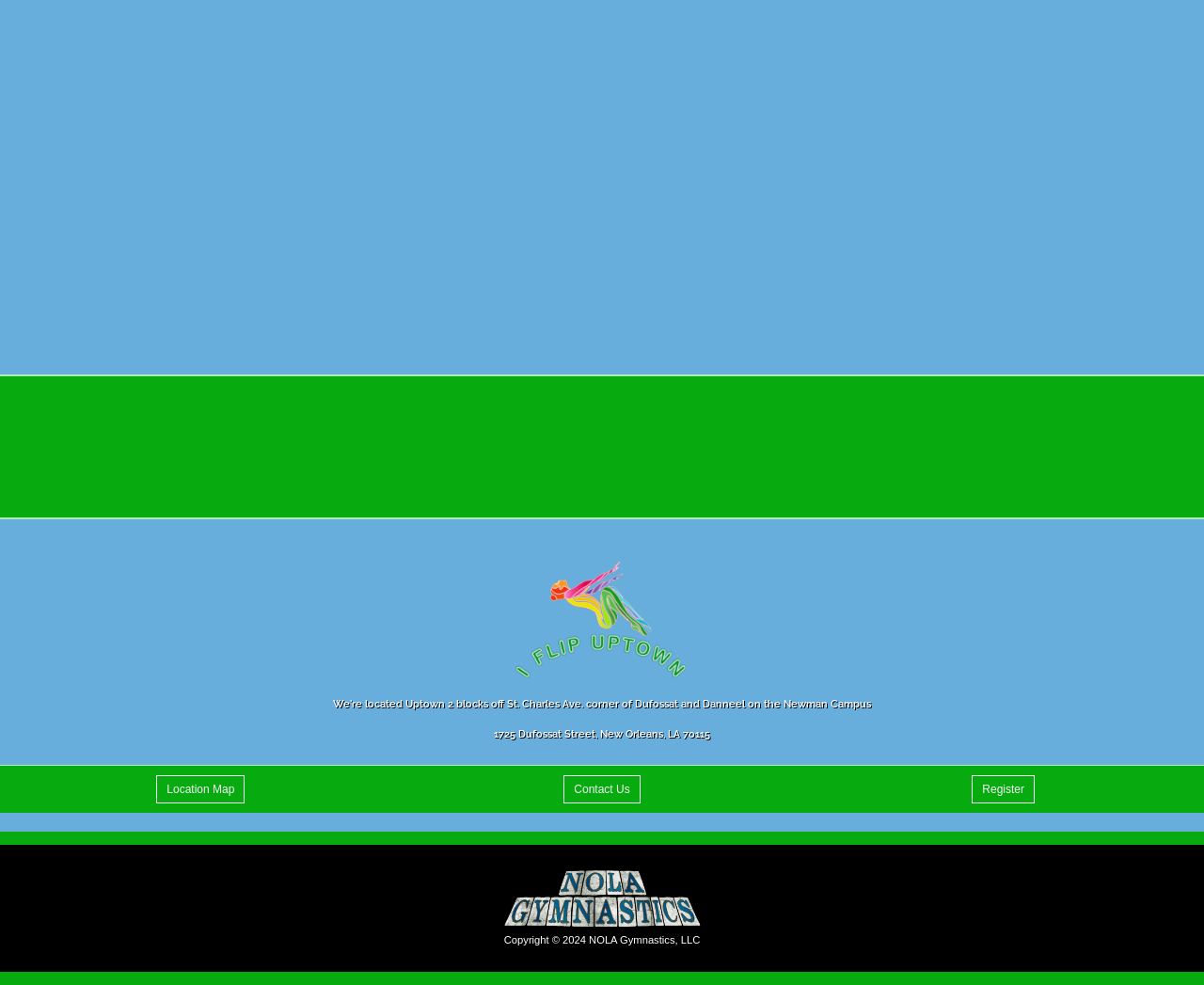Find the bounding box coordinates of the clickable area that will achieve the following instruction: "Click on 'Register' to sign up for a gymnastics program".

[0.807, 0.787, 0.859, 0.815]